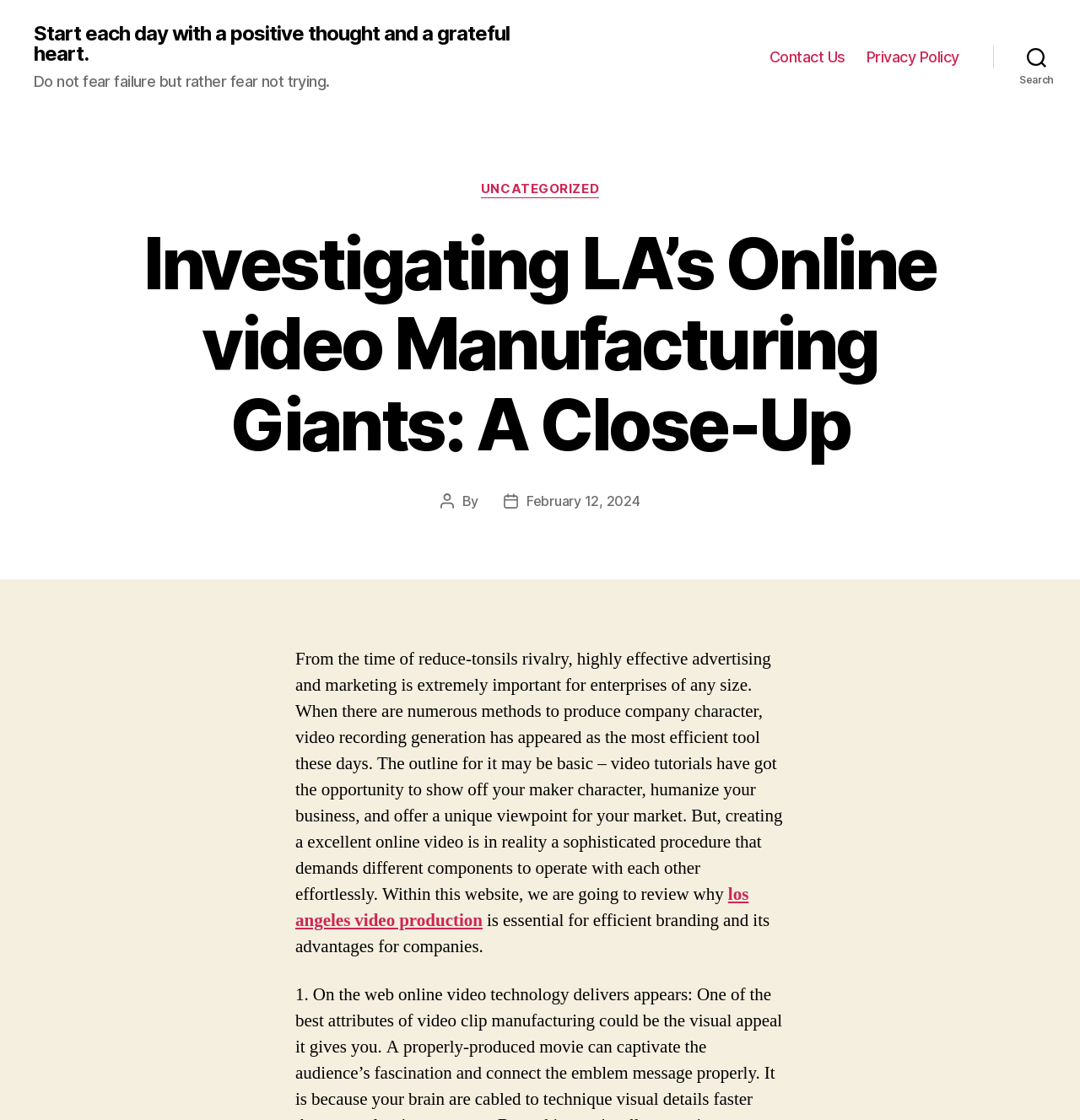From the element description Search, predict the bounding box coordinates of the UI element. The coordinates must be specified in the format (top-left x, top-left y, bottom-right x, bottom-right y) and should be within the 0 to 1 range.

[0.92, 0.034, 1.0, 0.067]